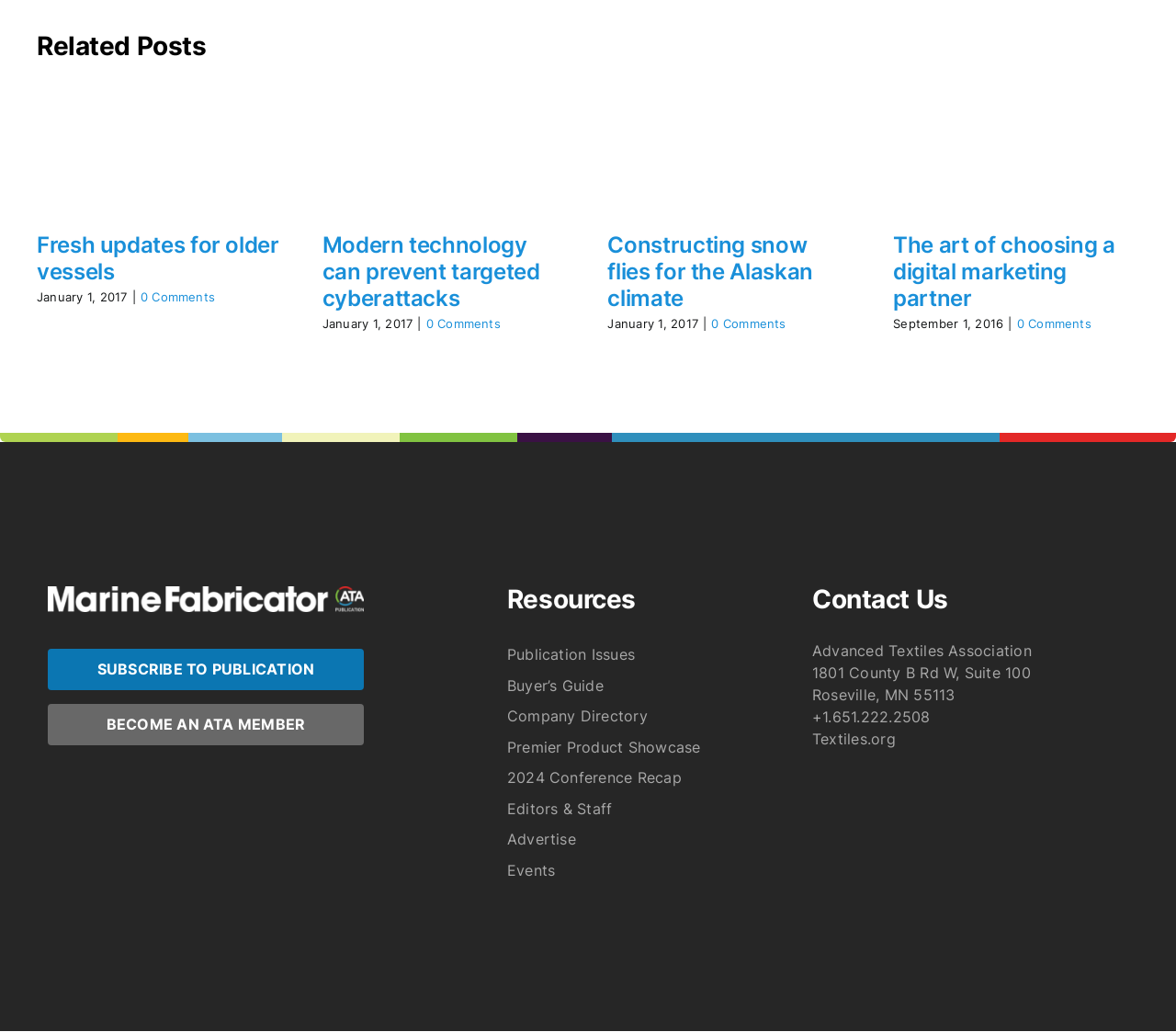Find the bounding box coordinates for the element that must be clicked to complete the instruction: "Read 'The art of choosing a digital marketing partner'". The coordinates should be four float numbers between 0 and 1, indicated as [left, top, right, bottom].

[0.864, 0.128, 0.892, 0.16]